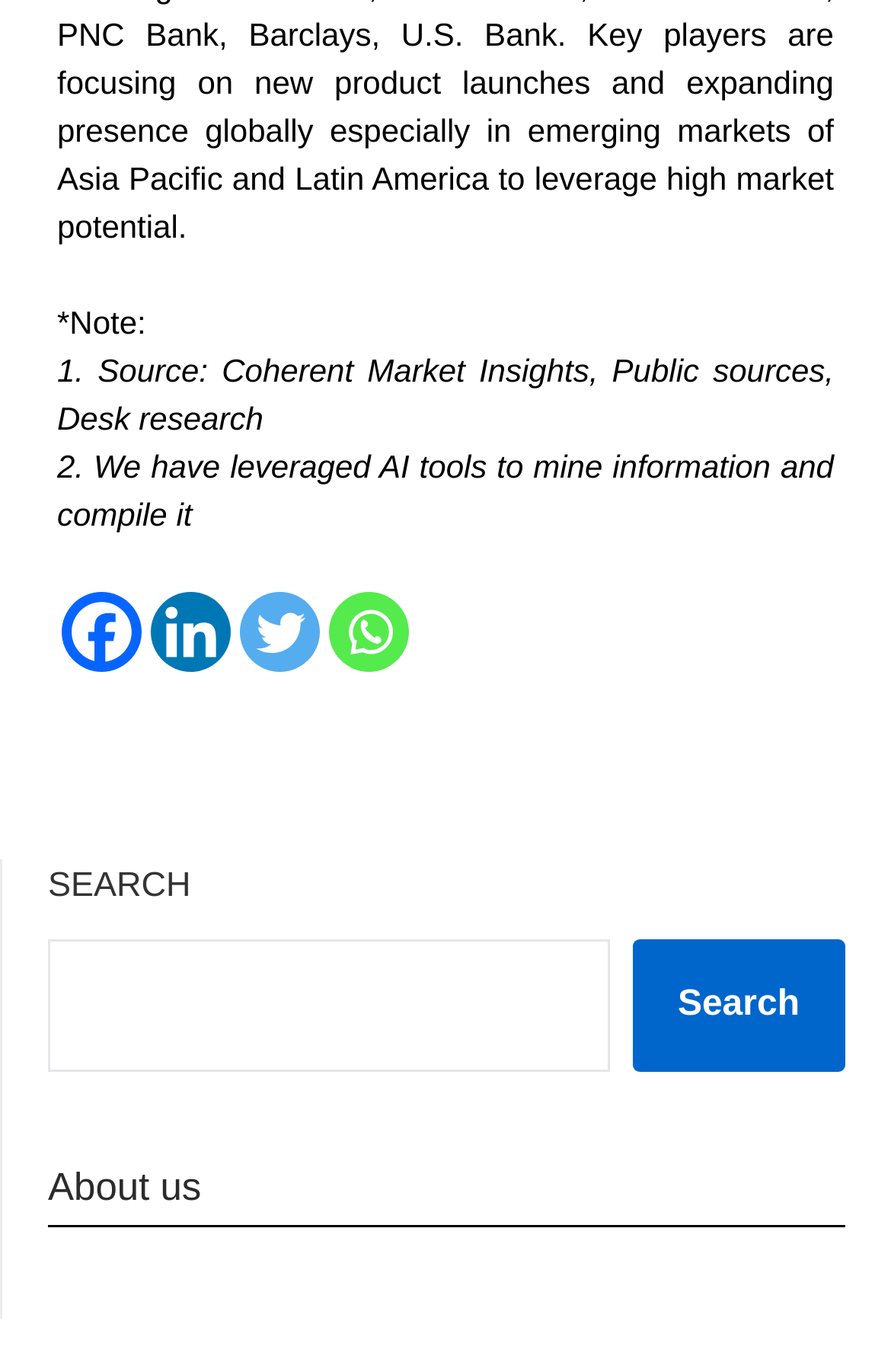How many social media links are available?
From the screenshot, supply a one-word or short-phrase answer.

4